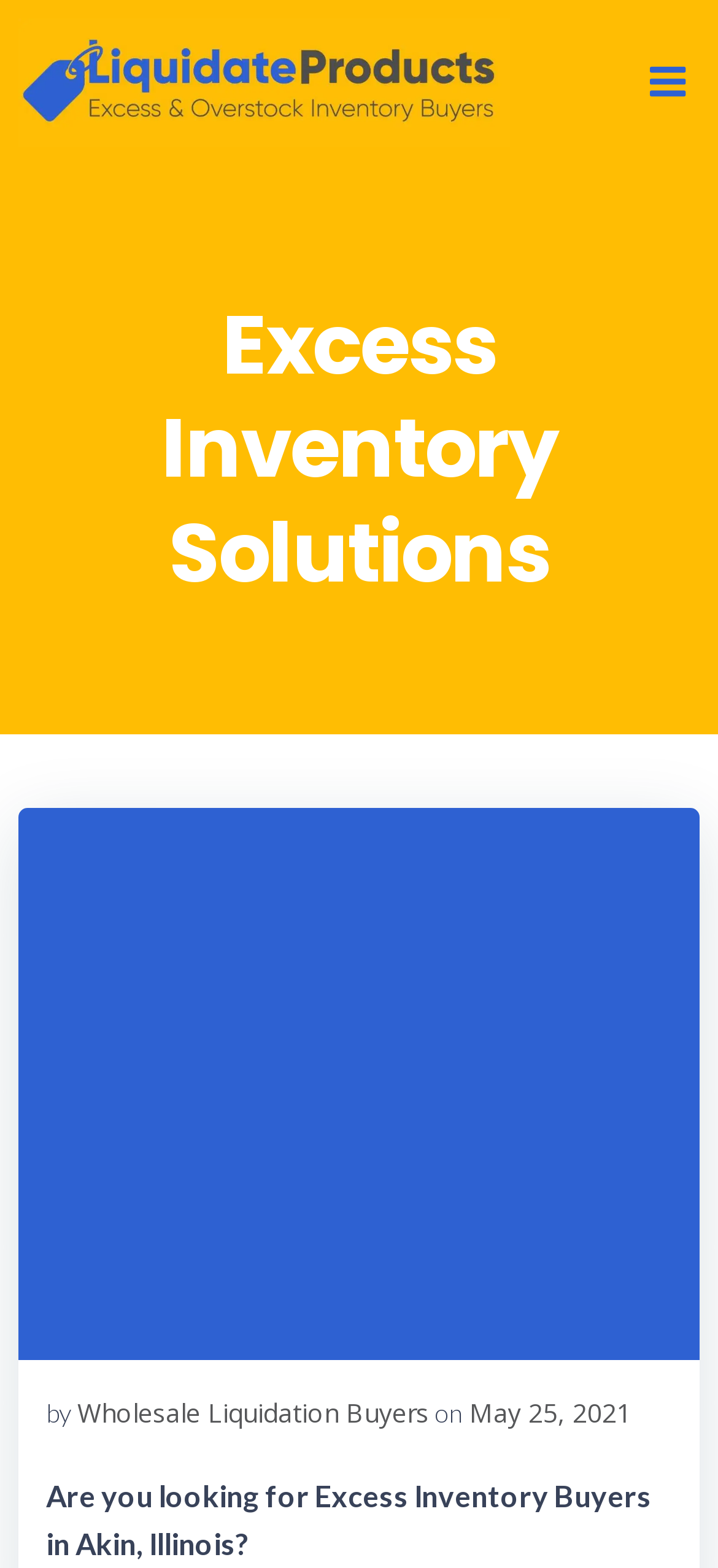Could you please study the image and provide a detailed answer to the question:
What is the image on the top-right corner of the webpage?

The image on the top-right corner of the webpage appears to be a menu icon, as indicated by the bounding box coordinates and the OCR text 'Menu'.